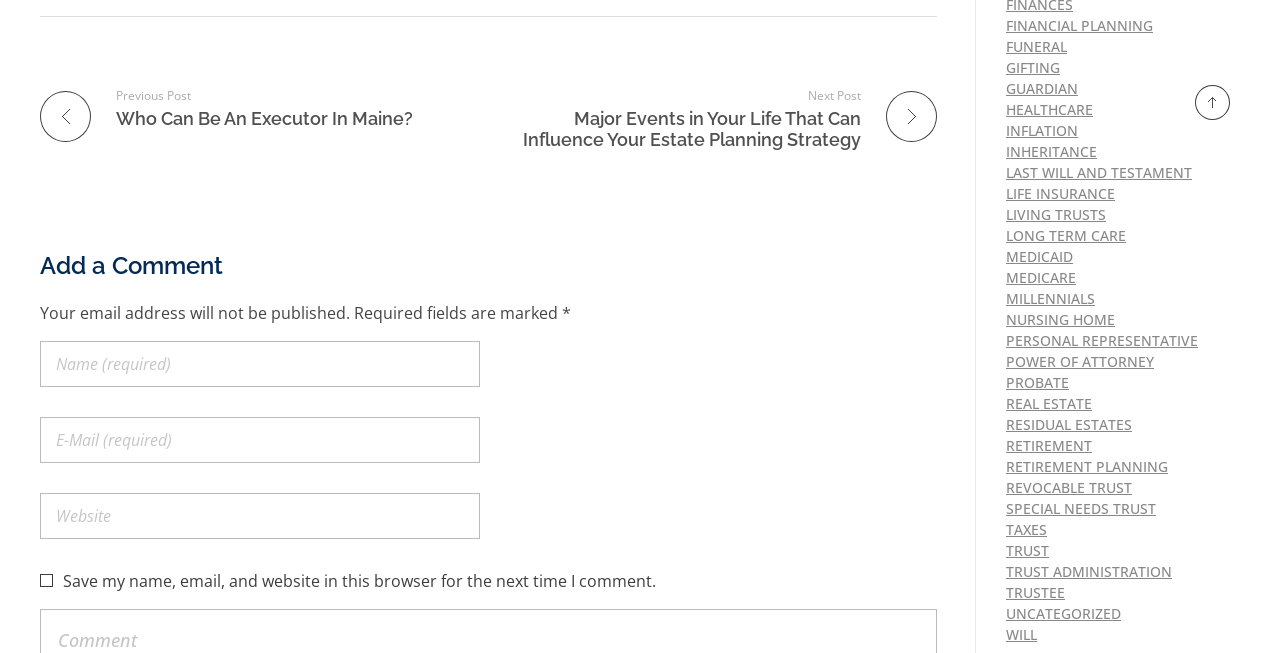Please identify the bounding box coordinates of the element I need to click to follow this instruction: "Enter your name".

[0.031, 0.523, 0.375, 0.593]